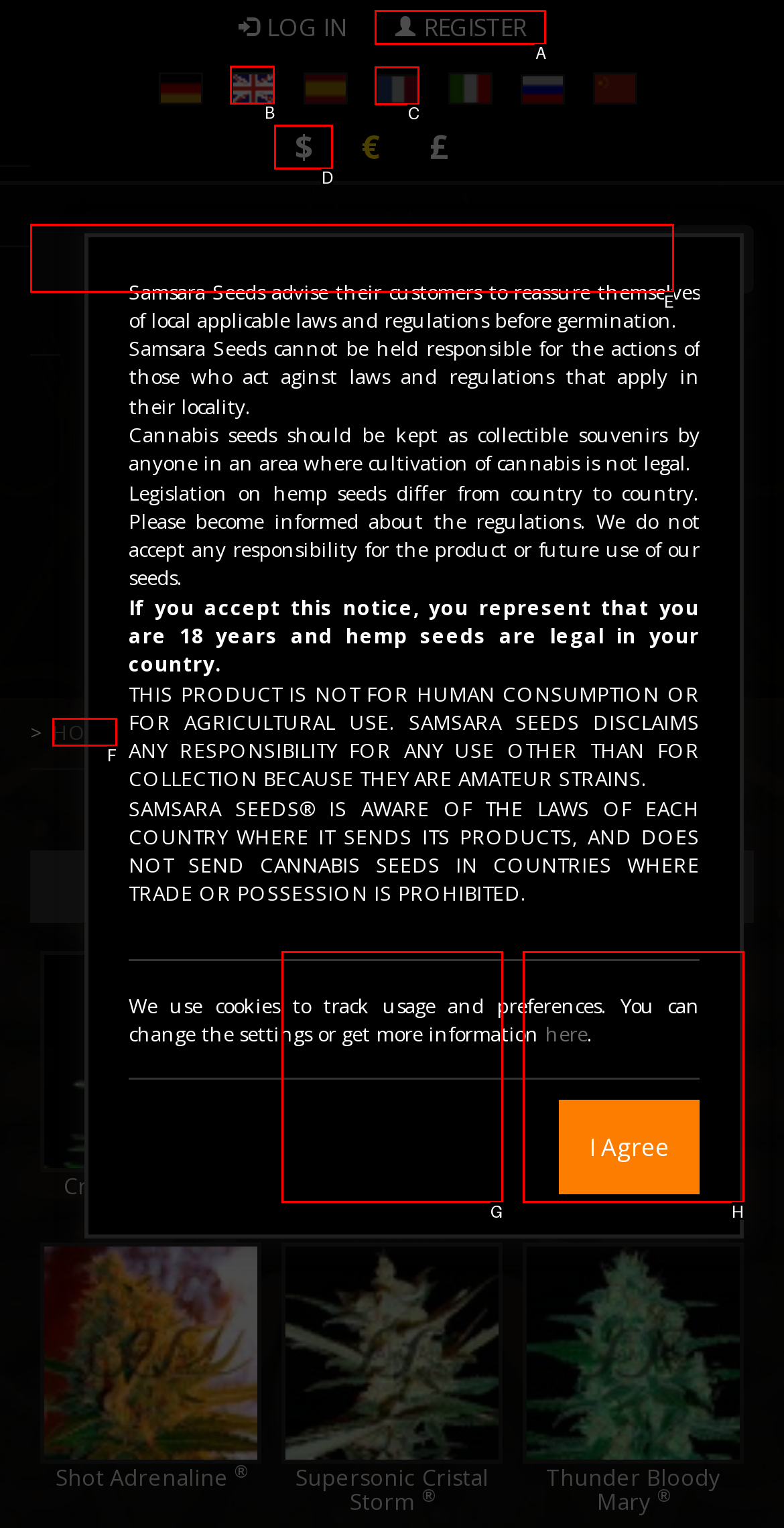Point out the HTML element I should click to achieve the following: View the current issue Reply with the letter of the selected element.

None